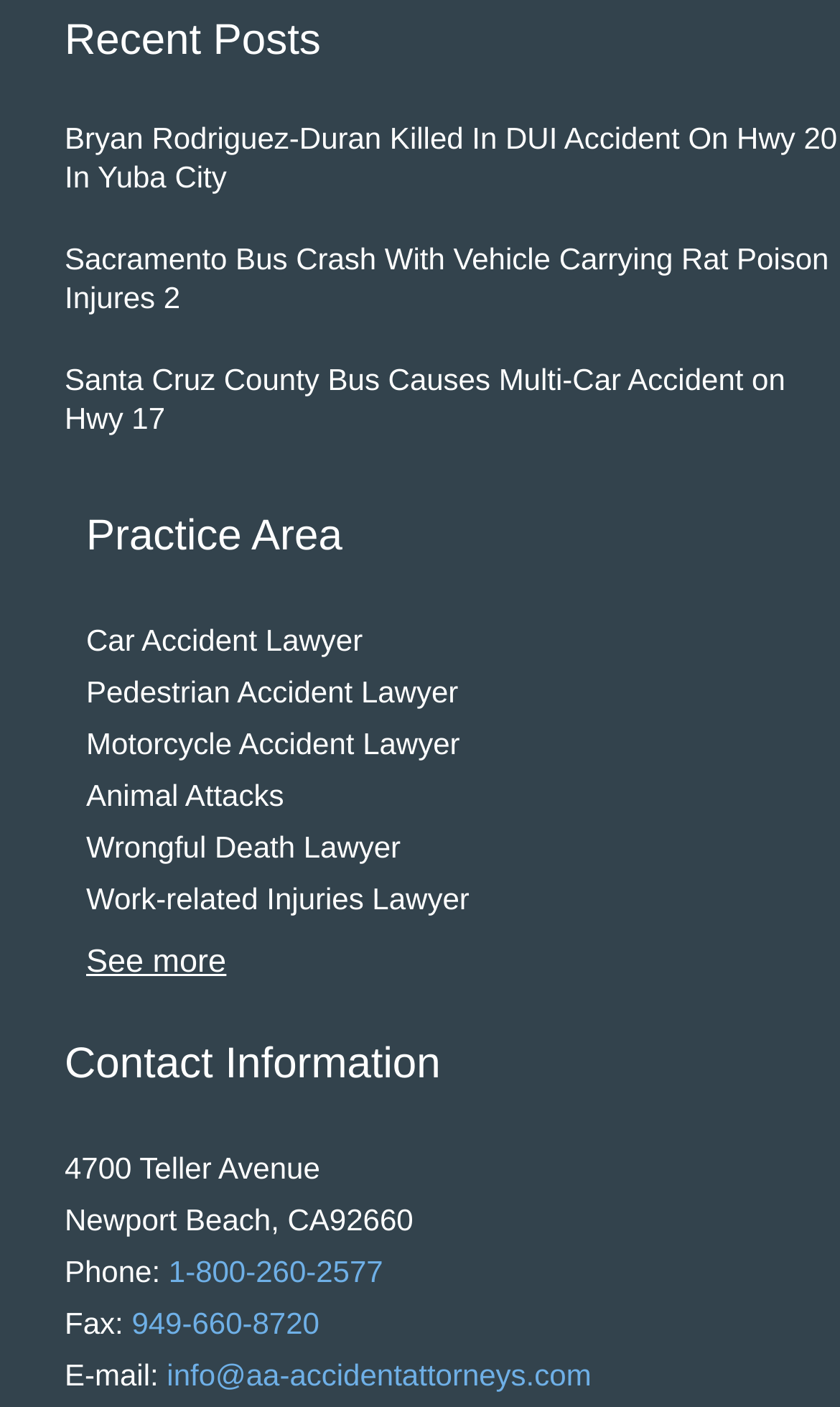How many links are there in the 'Recent Posts' section?
Using the visual information from the image, give a one-word or short-phrase answer.

3